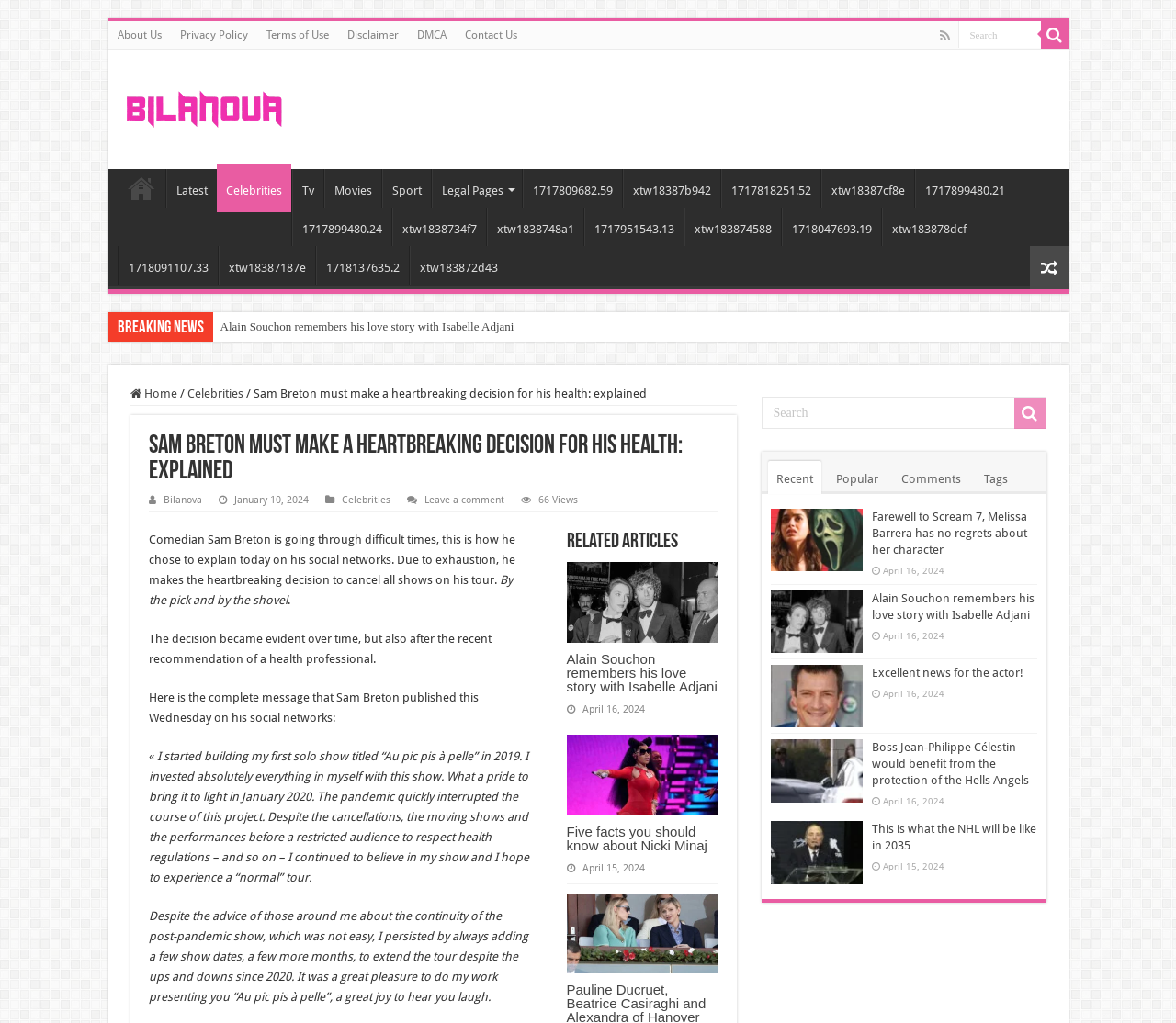Please identify the bounding box coordinates of the element that needs to be clicked to perform the following instruction: "Read about Alain Souchon's love story".

[0.482, 0.549, 0.611, 0.628]